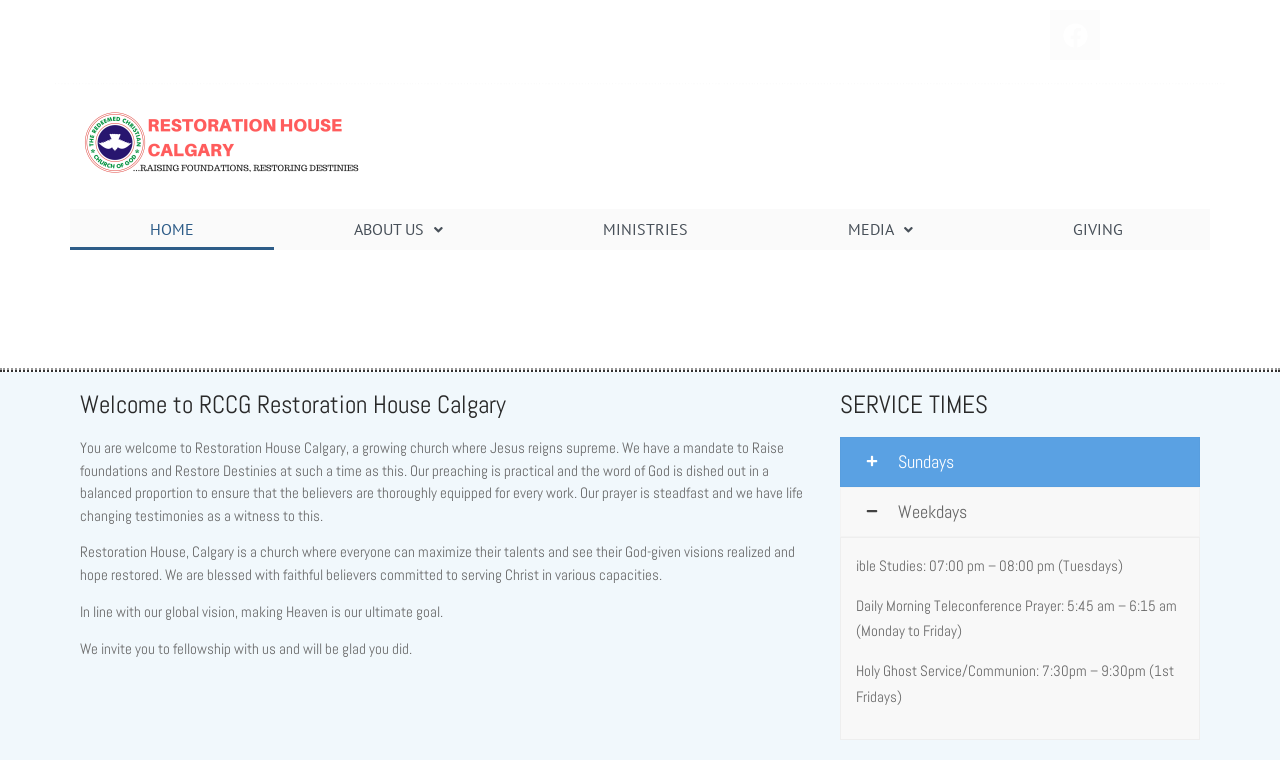Identify the bounding box for the described UI element. Provide the coordinates in (top-left x, top-left y, bottom-right x, bottom-right y) format with values ranging from 0 to 1: Sundays

[0.656, 0.575, 0.937, 0.641]